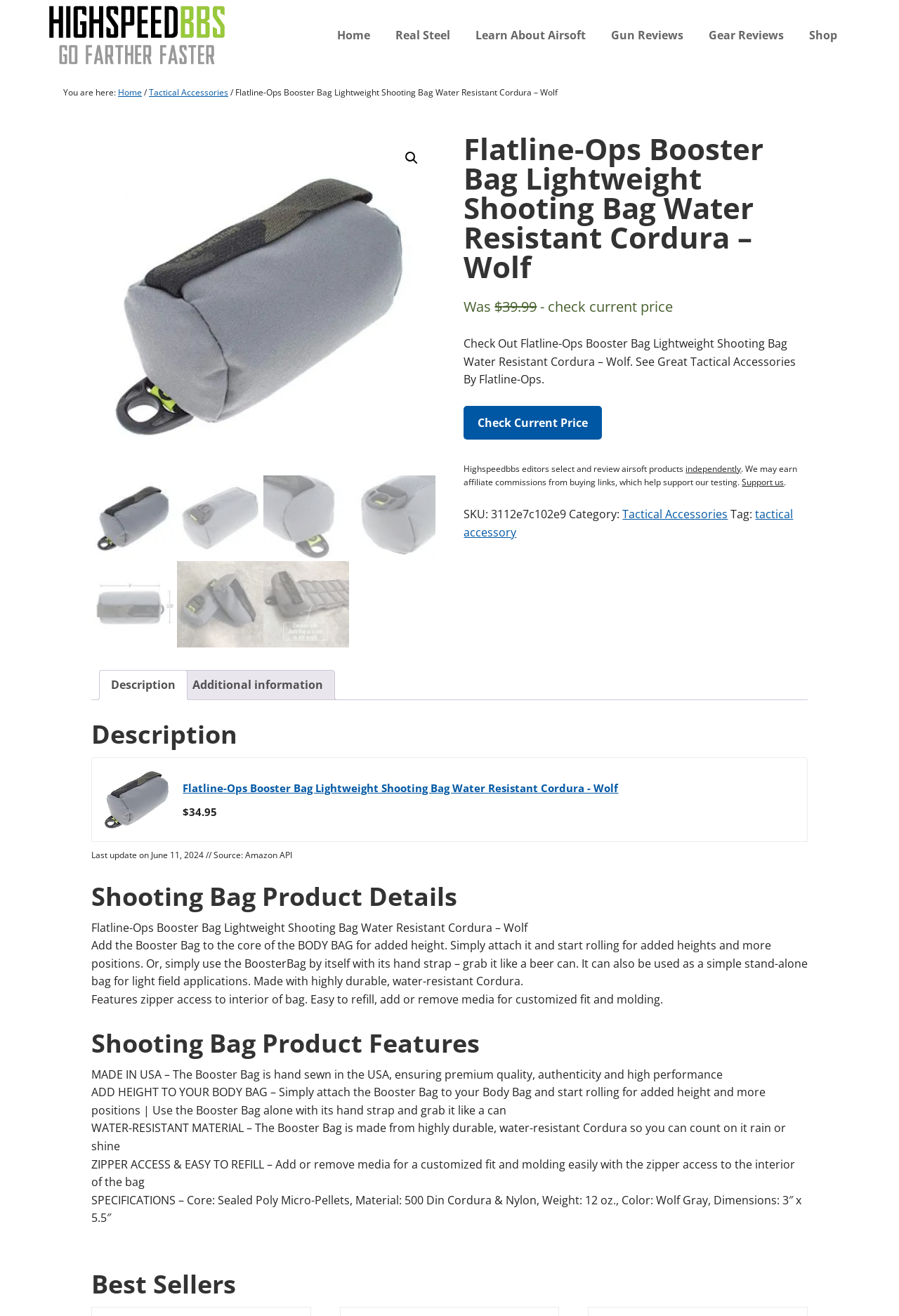Please respond in a single word or phrase: 
What is the weight of the product?

12 oz